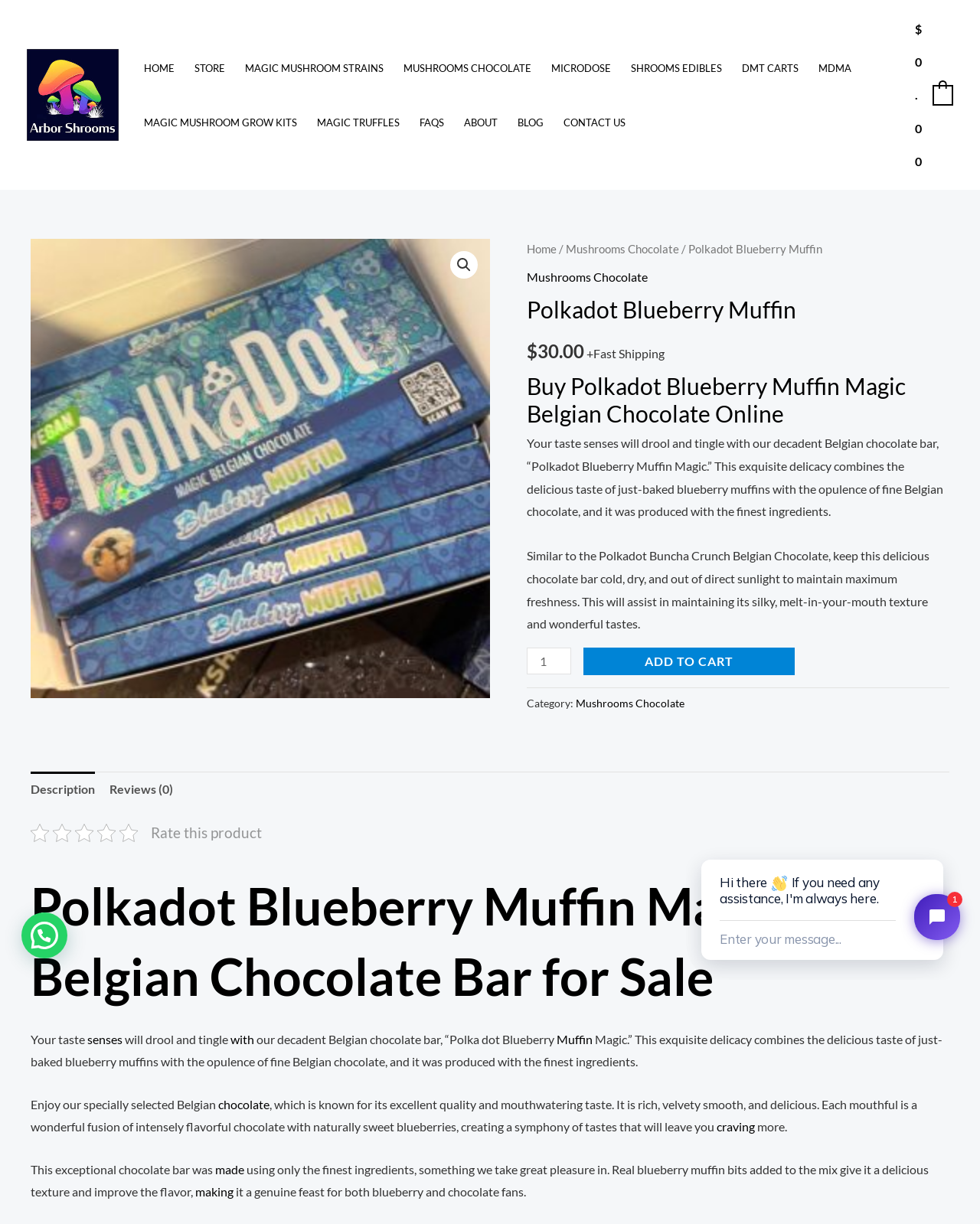Use a single word or phrase to answer the question: How much does the product cost?

$30.00